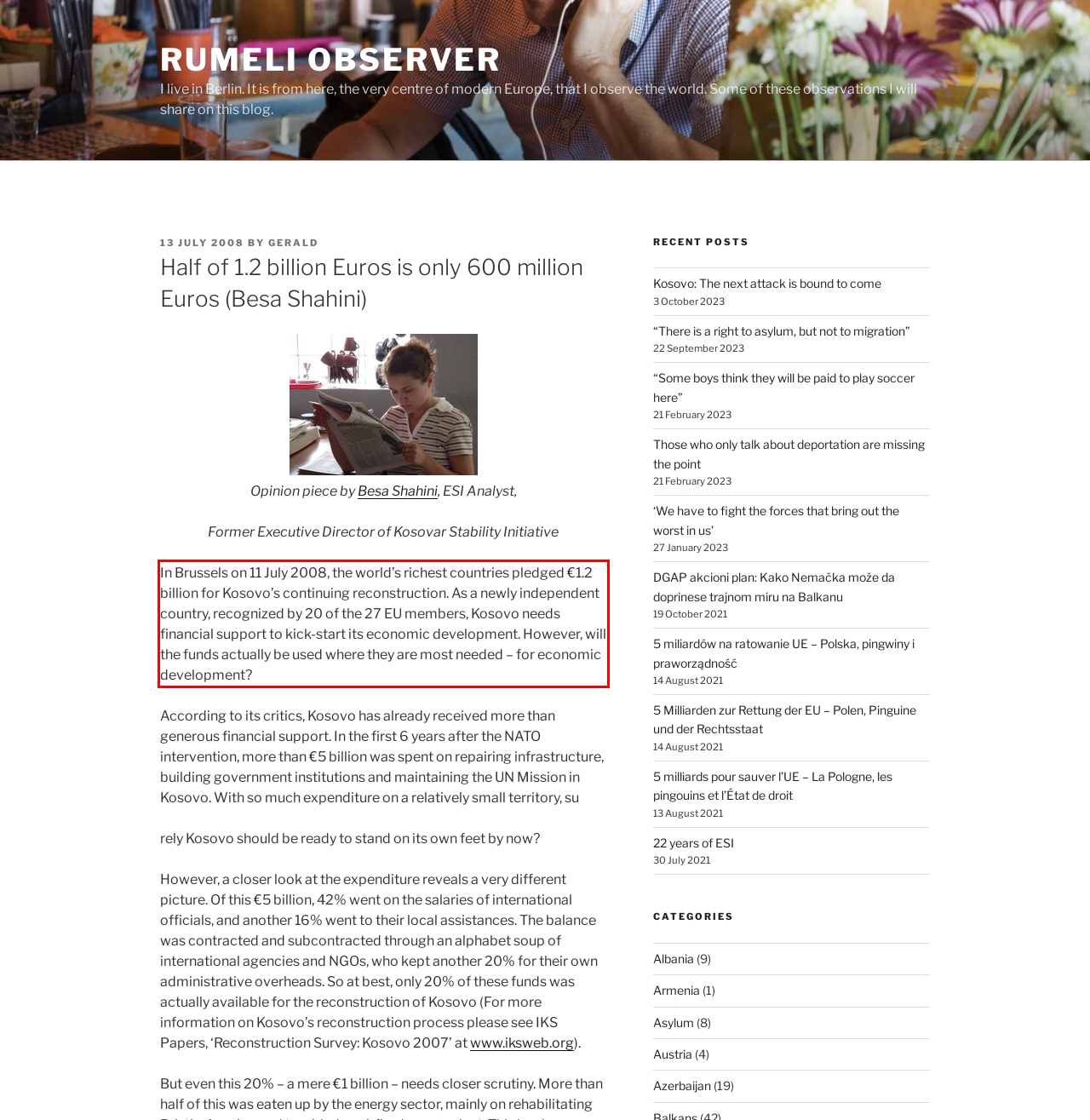Given a webpage screenshot with a red bounding box, perform OCR to read and deliver the text enclosed by the red bounding box.

In Brussels on 11 July 2008, the world’s richest countries pledged €1.2 billion for Kosovo’s continuing reconstruction. As a newly independent country, recognized by 20 of the 27 EU members, Kosovo needs financial support to kick-start its economic development. However, will the funds actually be used where they are most needed – for economic development?